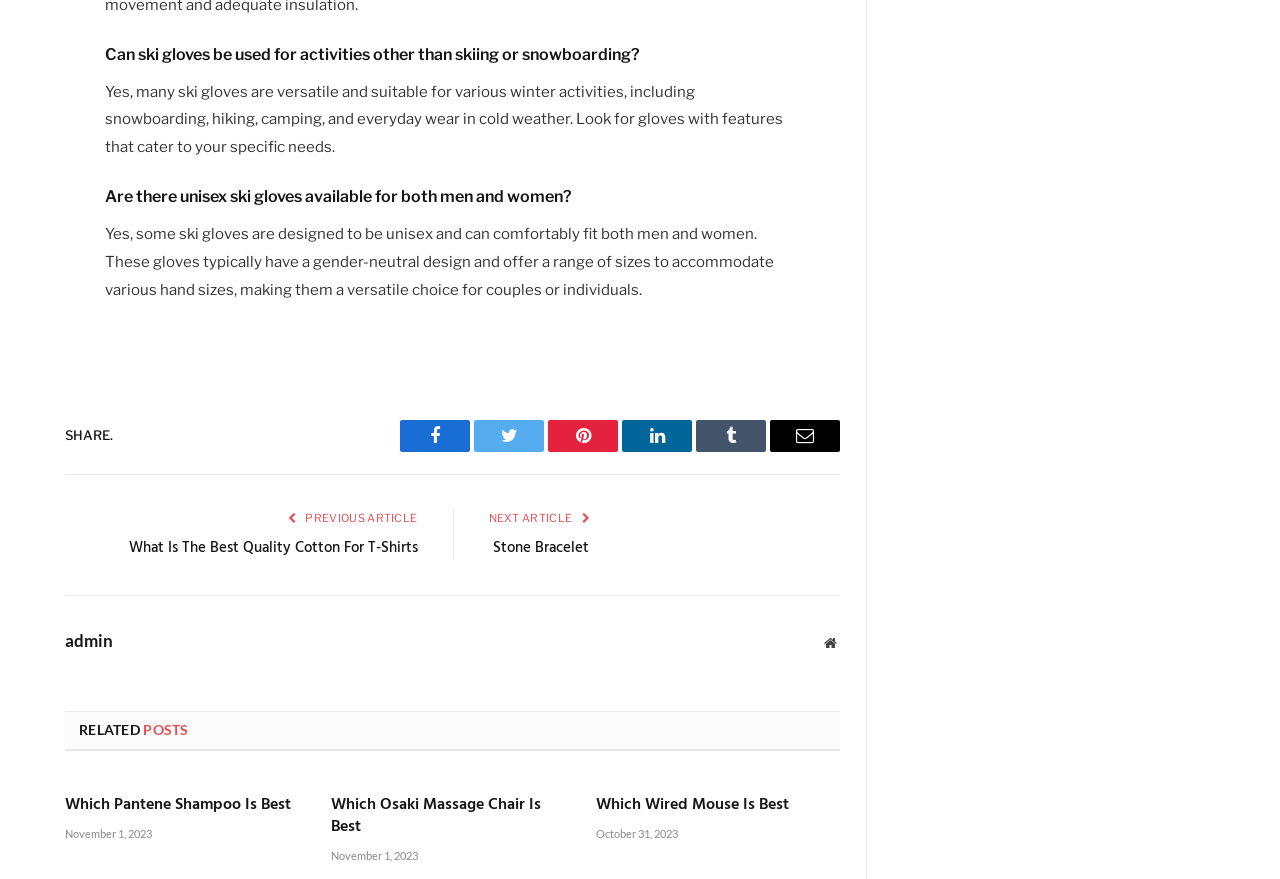Identify the bounding box for the described UI element. Provide the coordinates in (top-left x, top-left y, bottom-right x, bottom-right y) format with values ranging from 0 to 1: Tumblr

[0.544, 0.478, 0.598, 0.514]